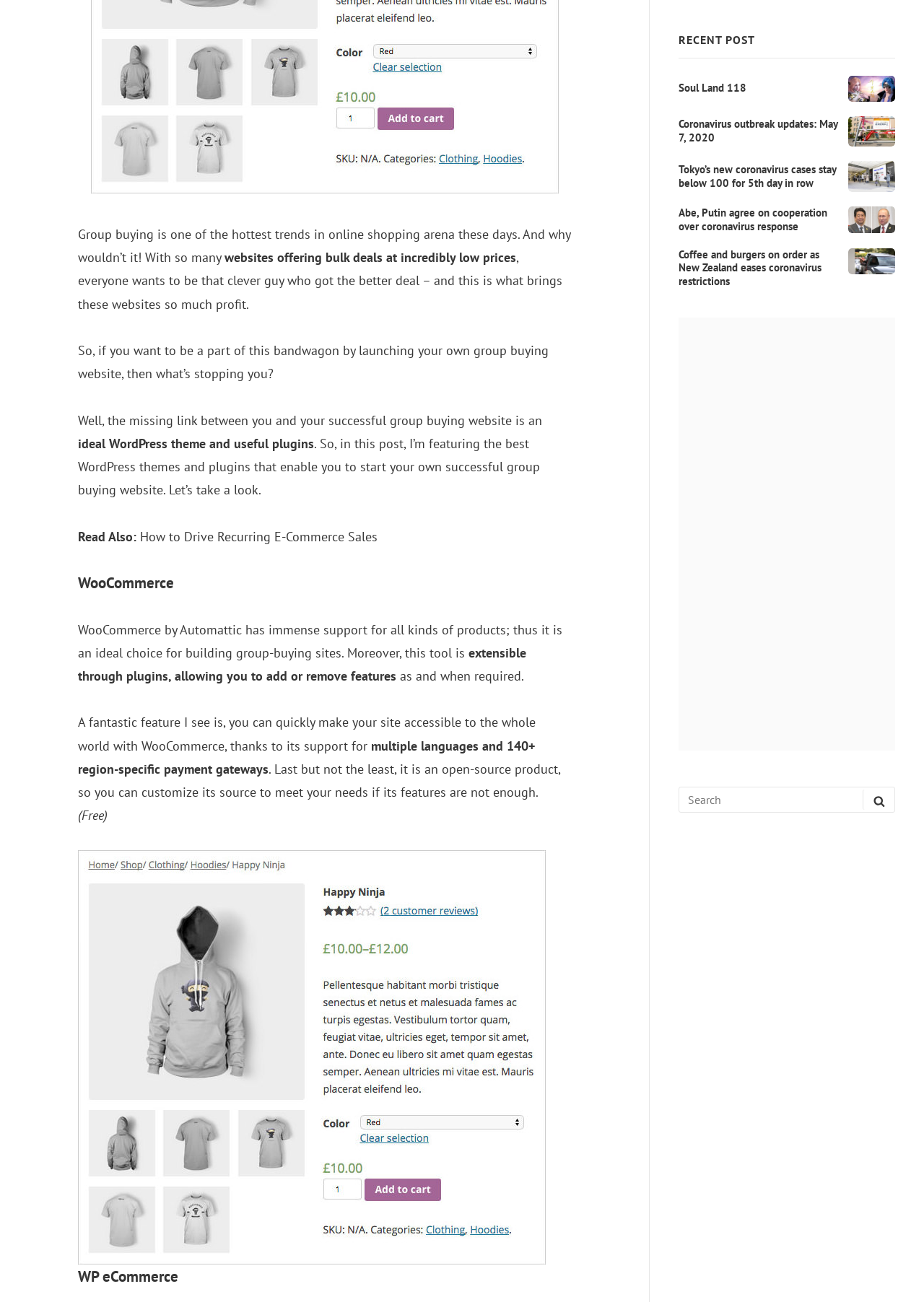Determine the bounding box for the HTML element described here: "Soul Land 118". The coordinates should be given as [left, top, right, bottom] with each number being a float between 0 and 1.

[0.918, 0.058, 0.969, 0.078]